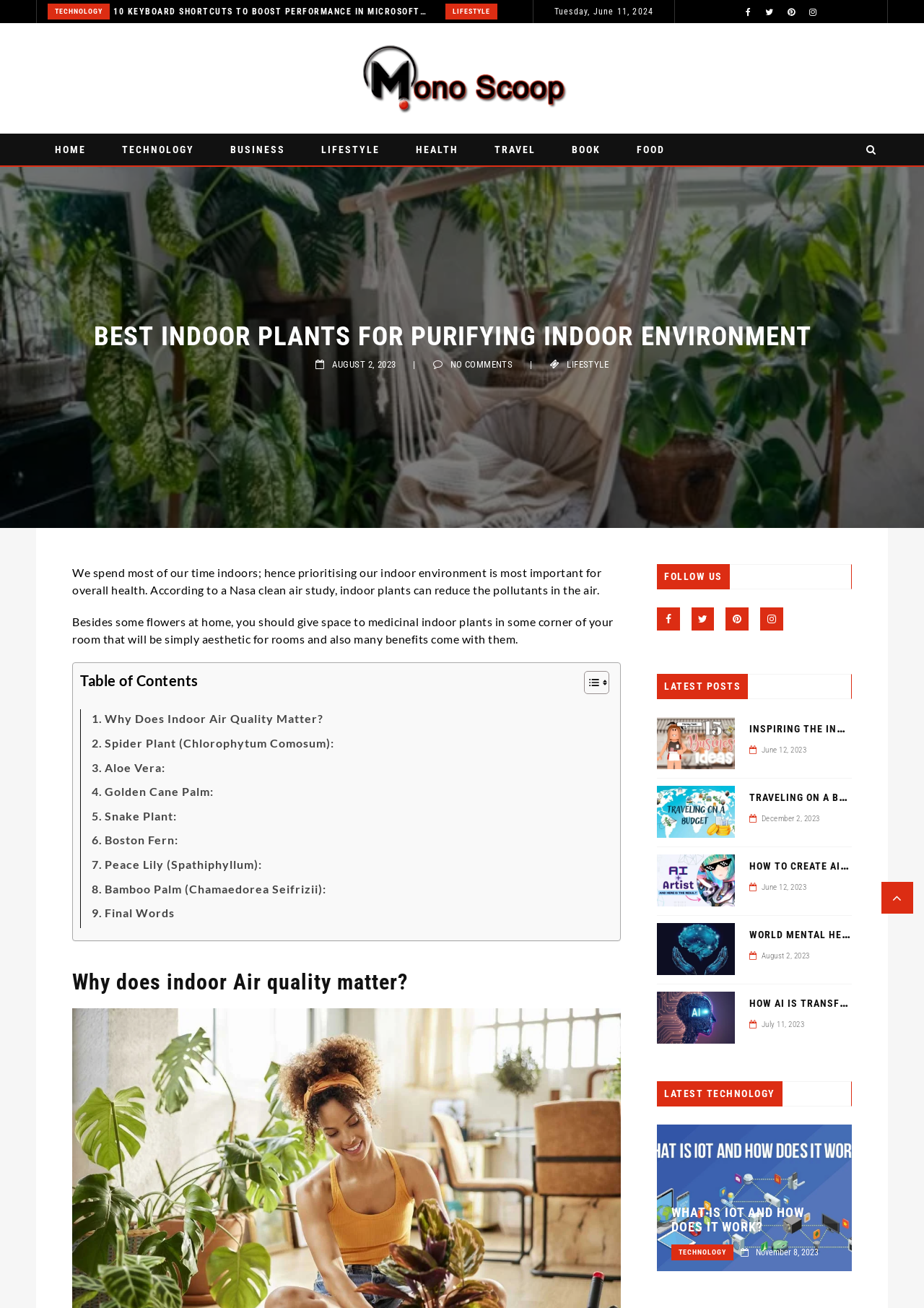What is the first category listed?
Use the screenshot to answer the question with a single word or phrase.

TECHNOLOGY